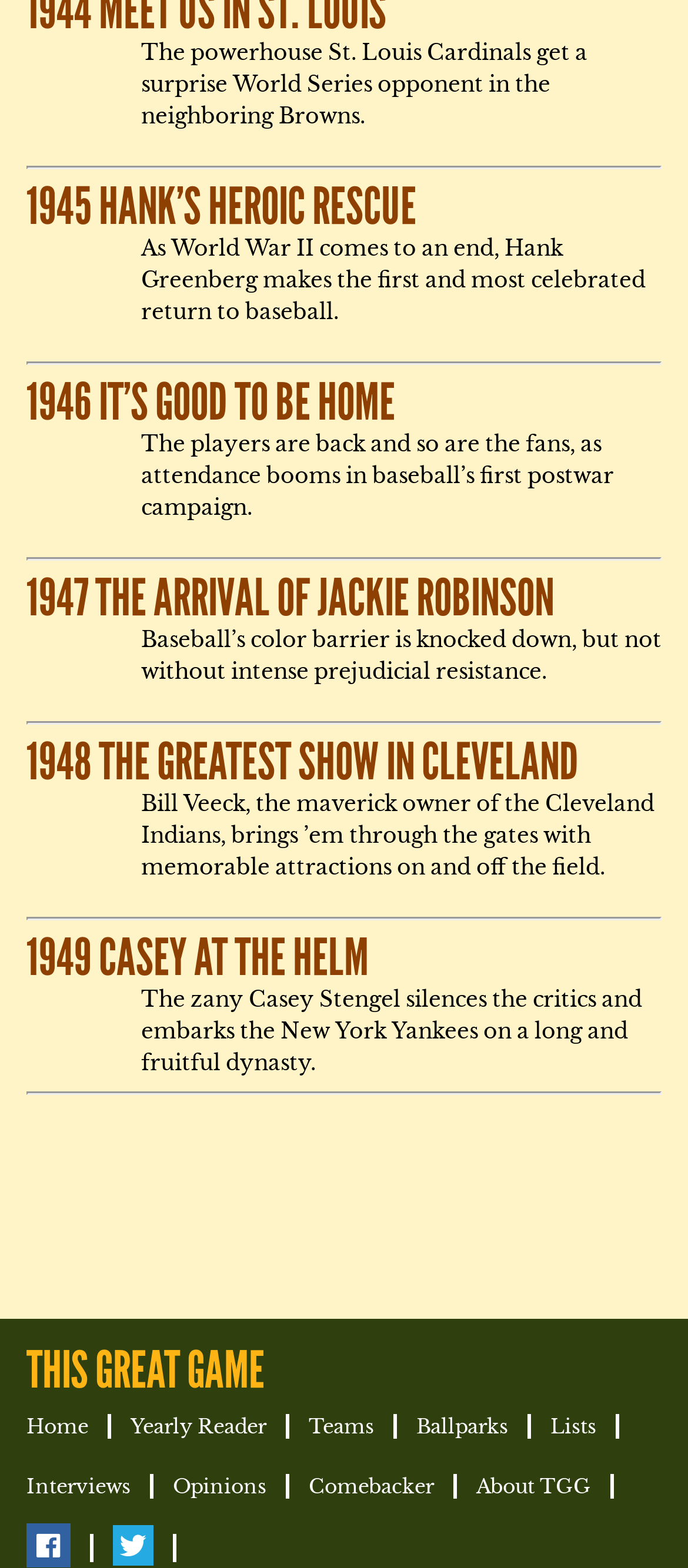Determine the bounding box coordinates of the target area to click to execute the following instruction: "Follow TGG on Twitter."

[0.164, 0.979, 0.223, 0.996]